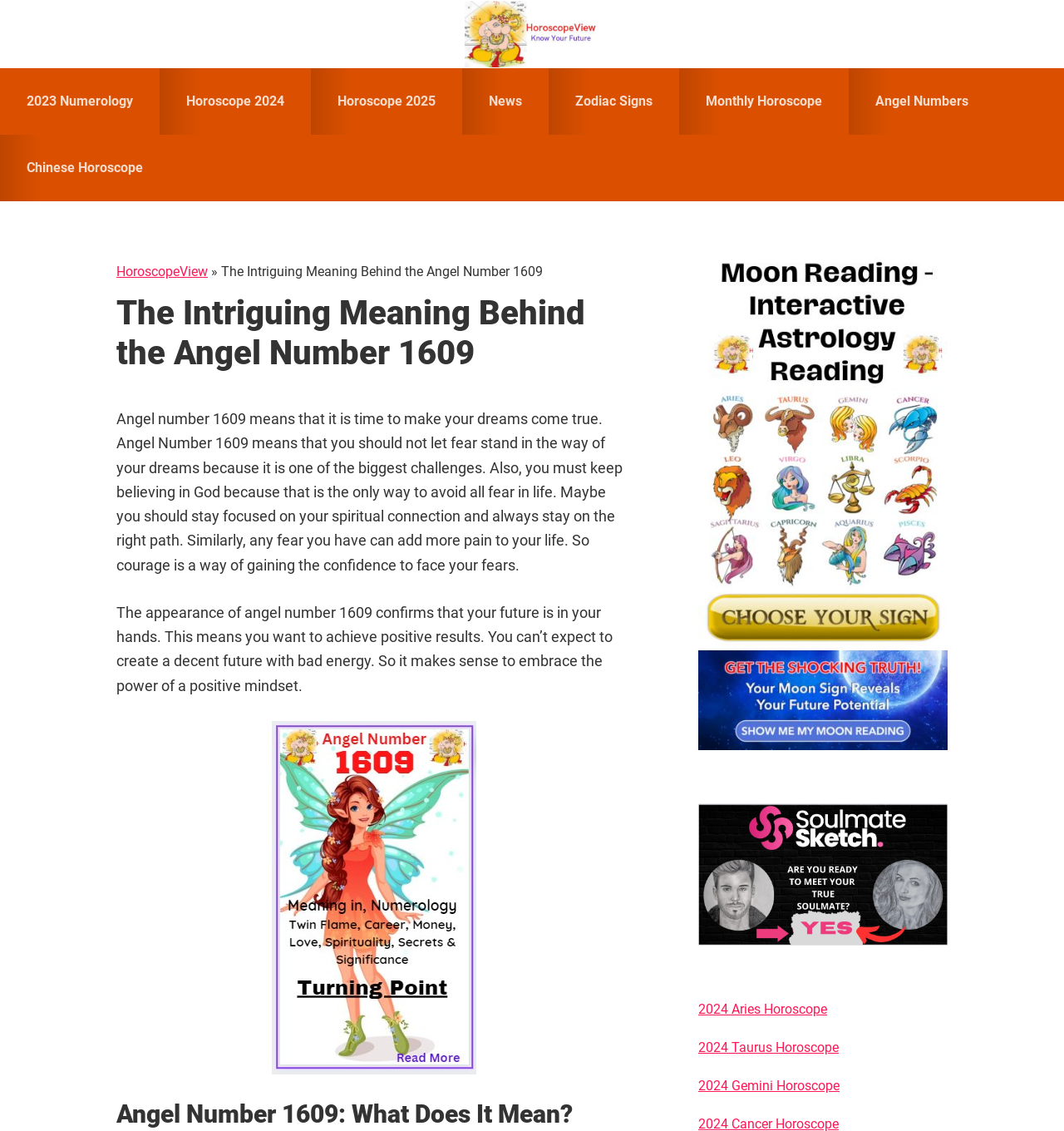How many links are there in the main navigation? Refer to the image and provide a one-word or short phrase answer.

9